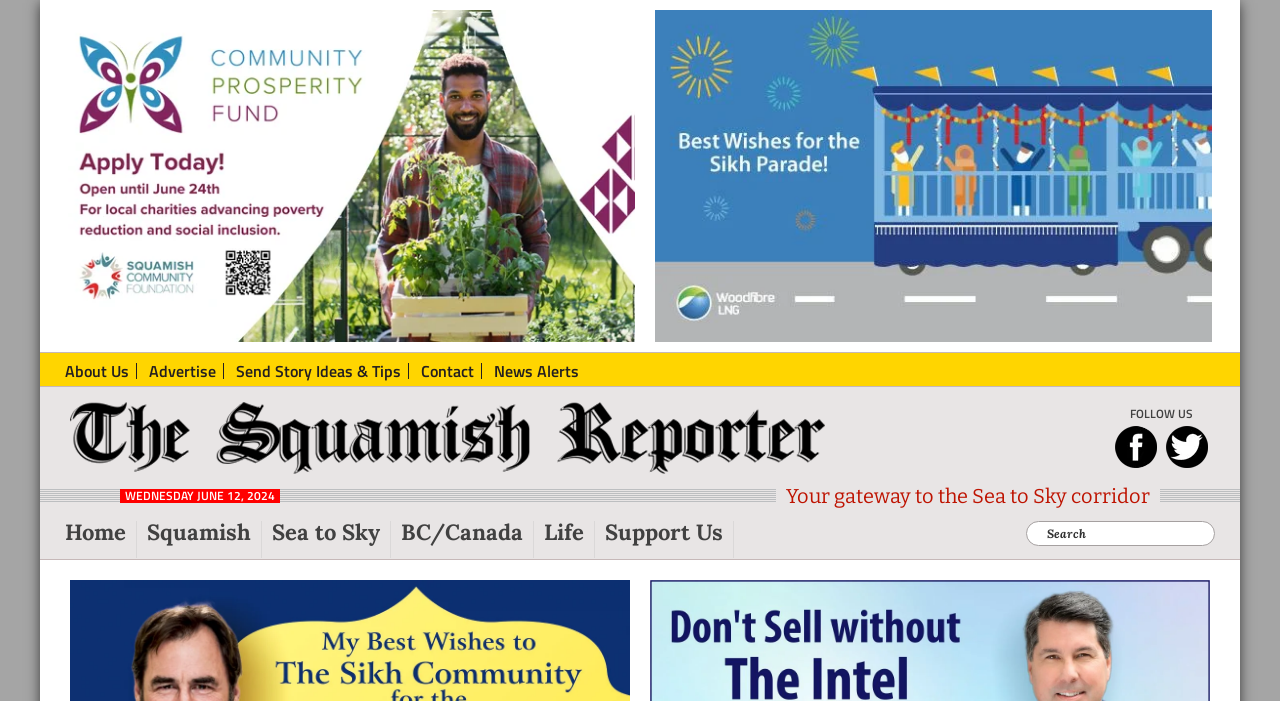Locate the bounding box of the UI element described by: "Sea to Sky" in the given webpage screenshot.

[0.212, 0.744, 0.305, 0.797]